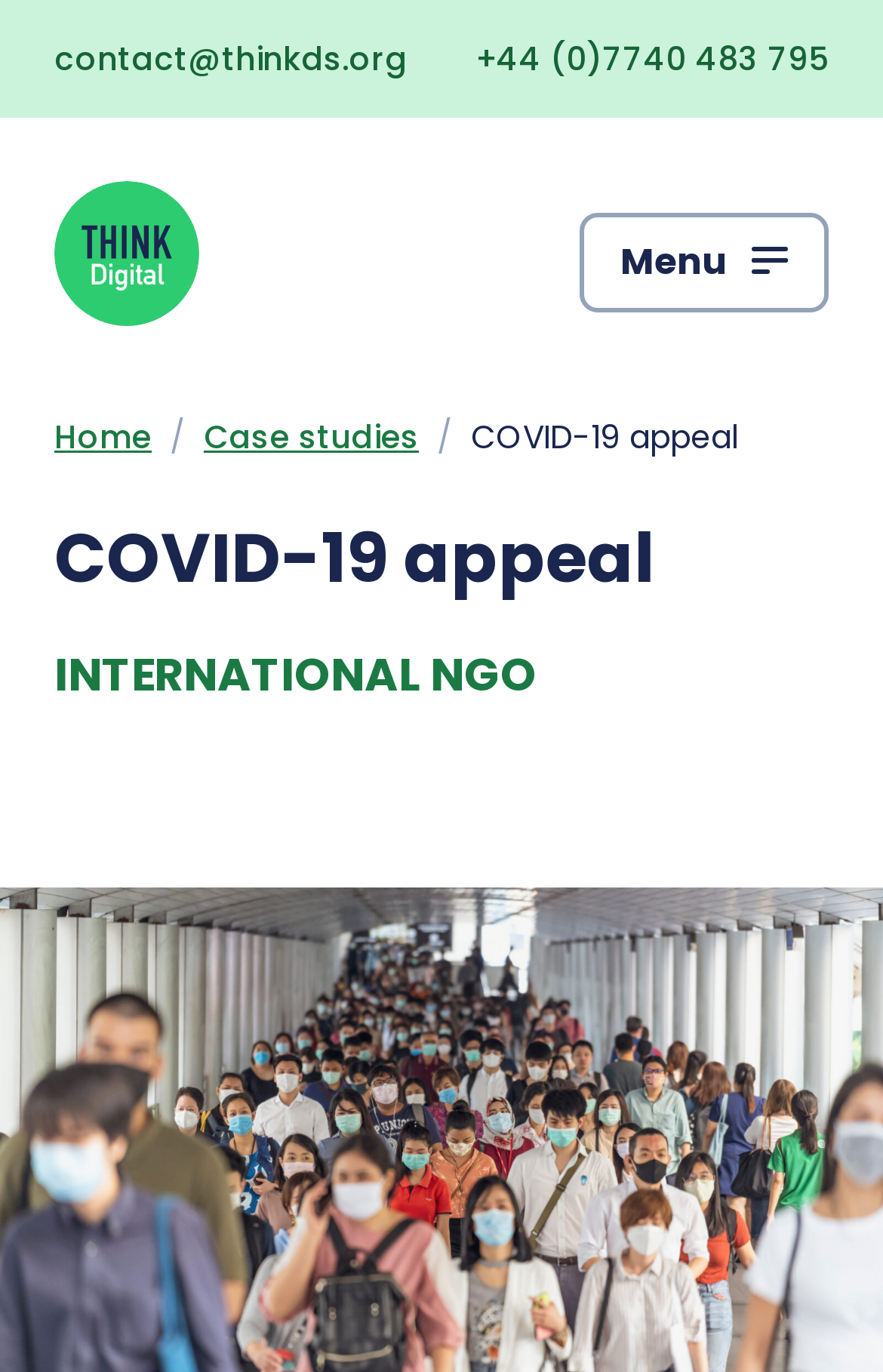How many menu items are there?
Give a comprehensive and detailed explanation for the question.

I counted the menu items by looking at the links on the webpage. There are six menu items: 'Home', 'Services', 'Case studies', 'About', 'Team', and 'Blog'.